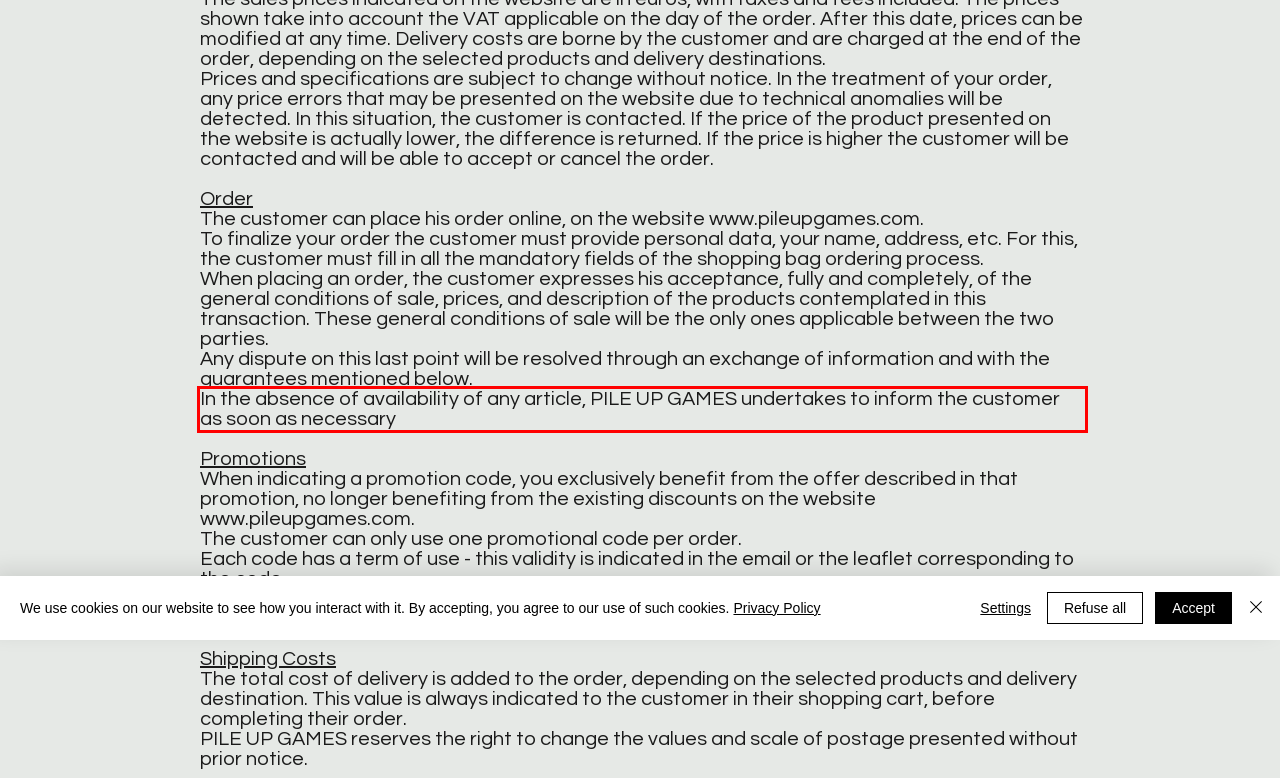Review the webpage screenshot provided, and perform OCR to extract the text from the red bounding box.

In the absence of availability of any article, PILE UP GAMES undertakes to inform the customer as soon as necessary